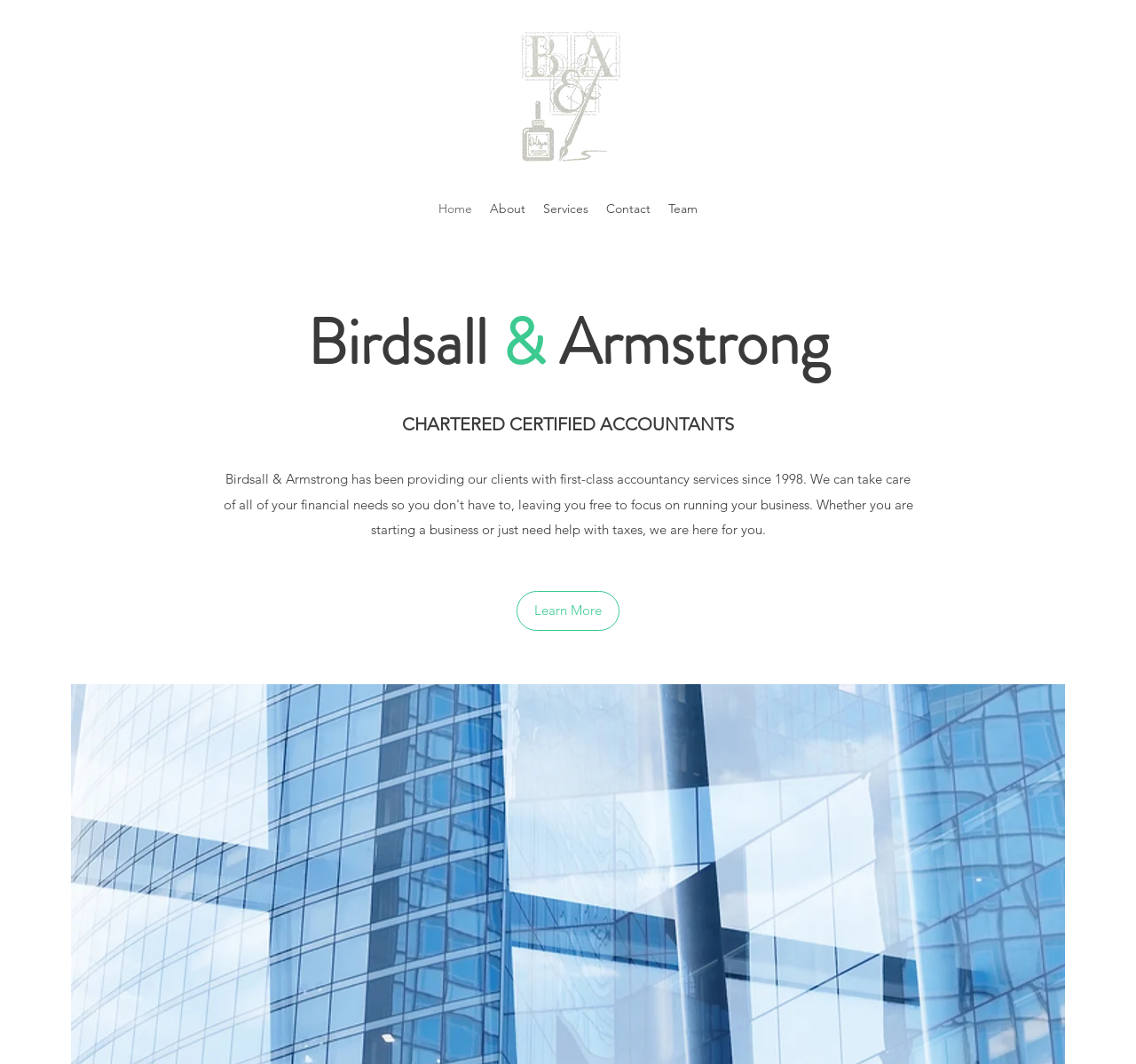What is the purpose of the 'Learn More' button?
Using the details shown in the screenshot, provide a comprehensive answer to the question.

The 'Learn More' button is likely to provide additional information about the company, its services, or its team, allowing users to learn more about 'Birdsall & Armstrong'.